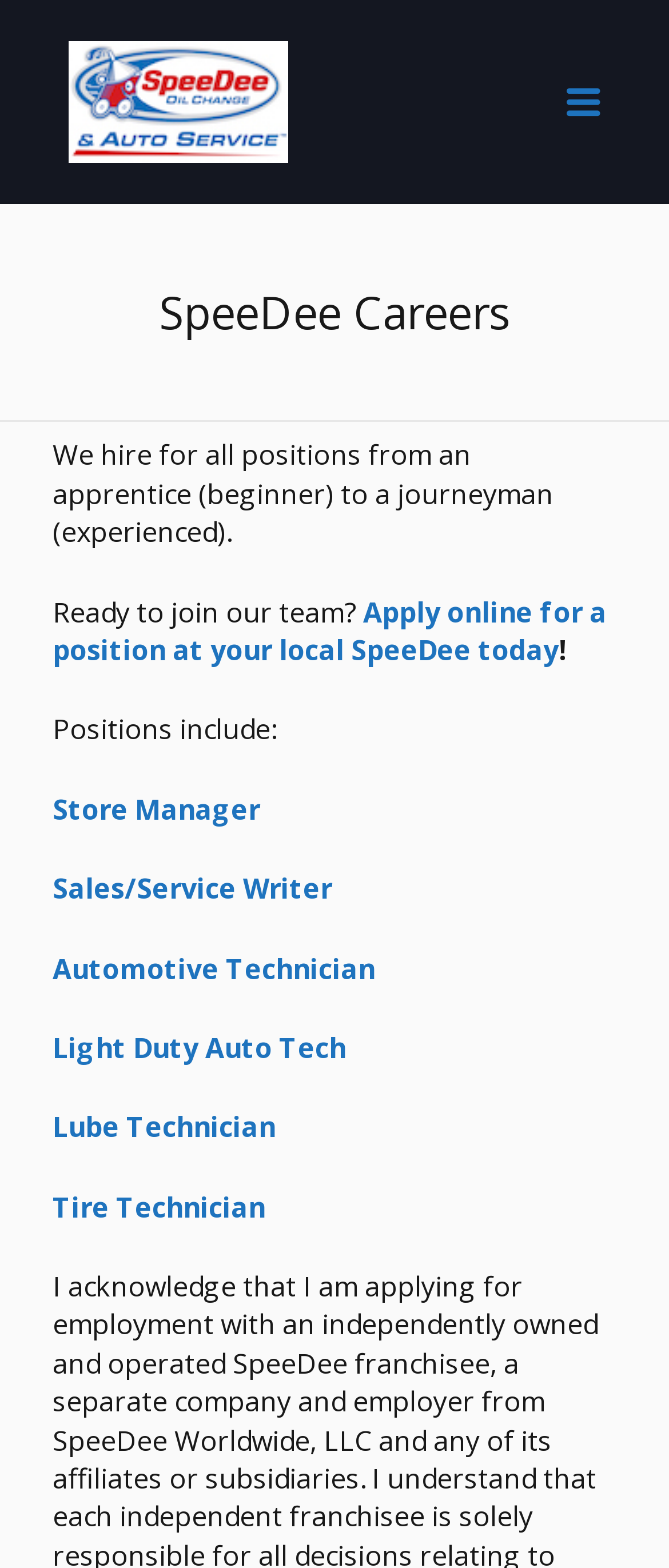Please find and provide the title of the webpage.

SPEEDEE CUSTOMIZED HIRING PLATFORM